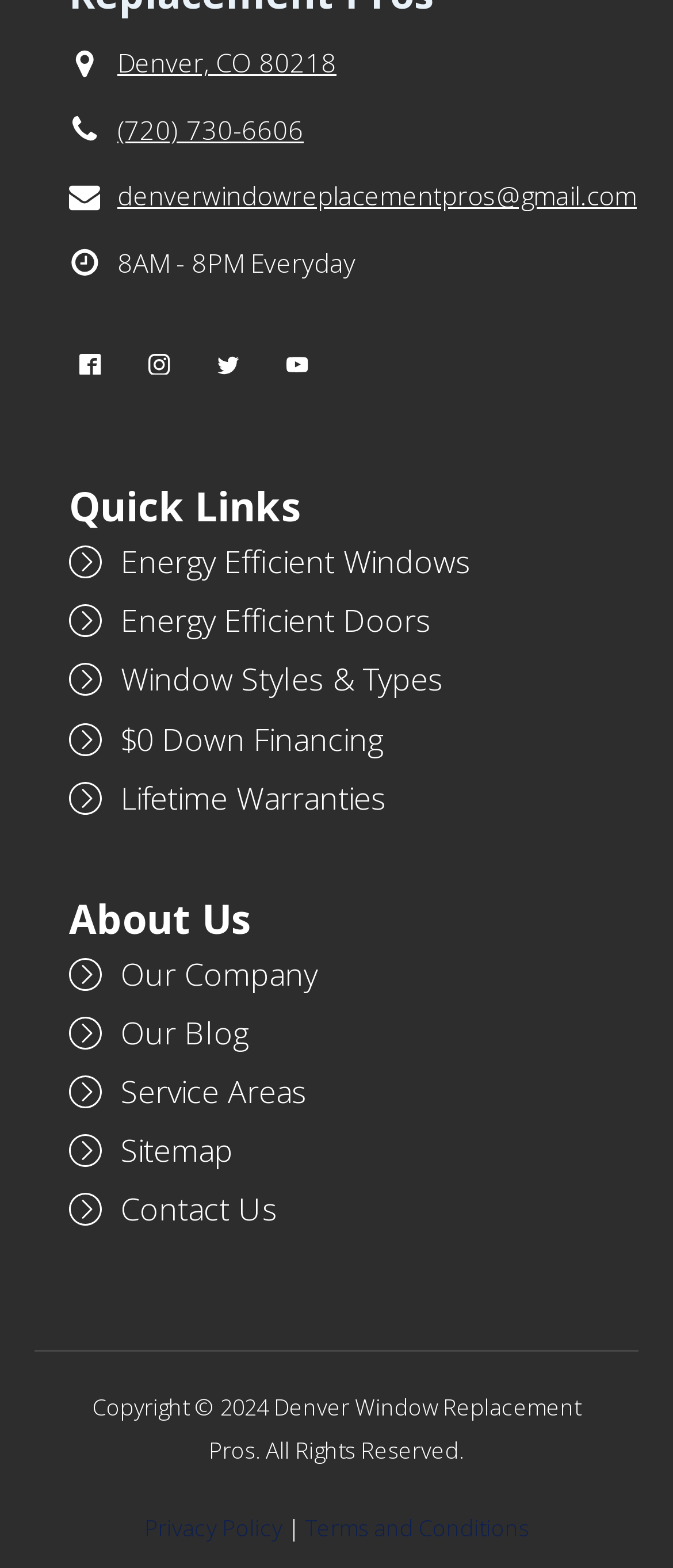What are the business hours?
Using the image as a reference, answer the question in detail.

The business hours can be found in the 'time' element with the text '8AM - 8PM Everyday' which is located at the top of the webpage, next to the 'clock-o' icon.